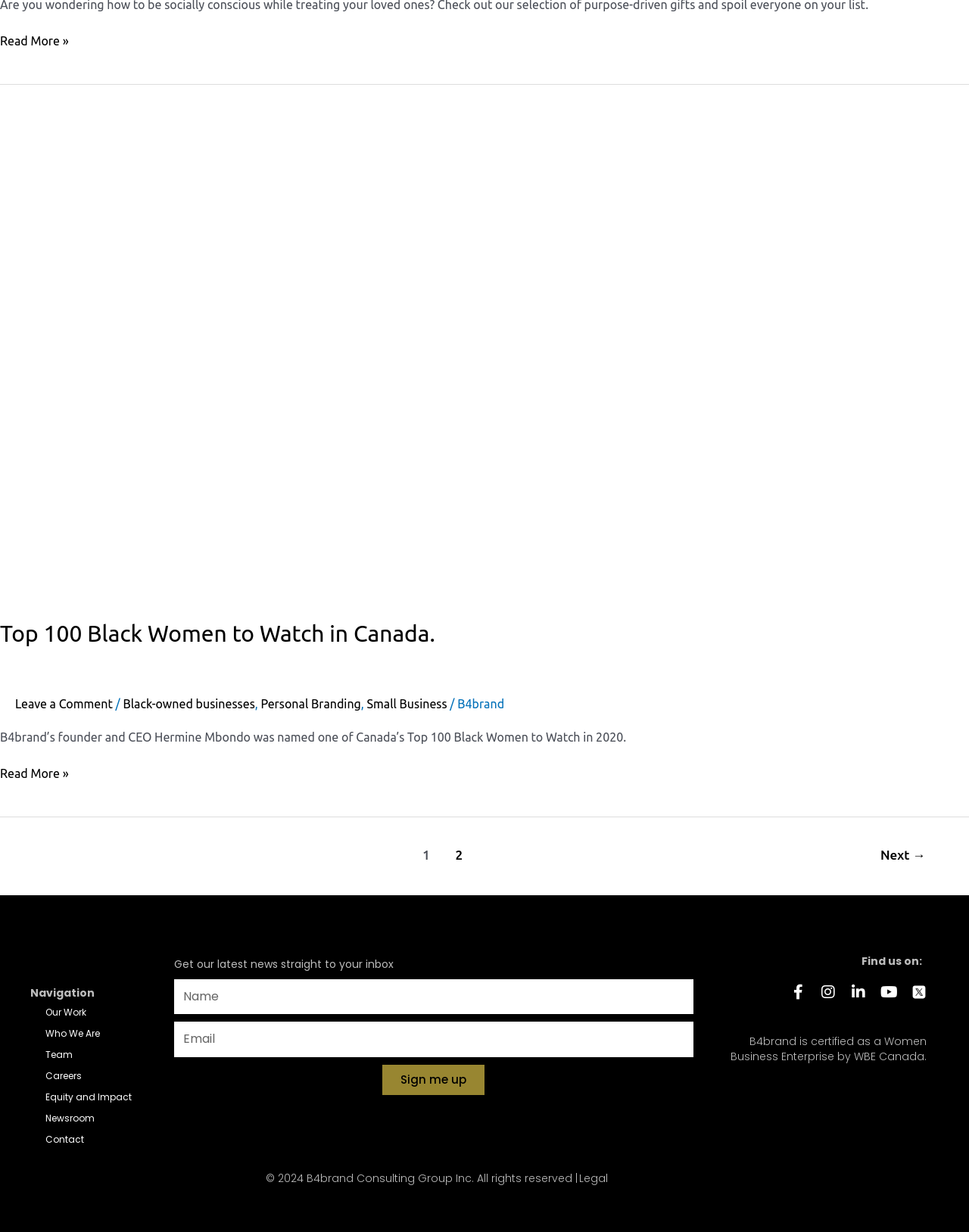What is Hermine Mbondo's title?
Use the screenshot to answer the question with a single word or phrase.

Founder and CEO